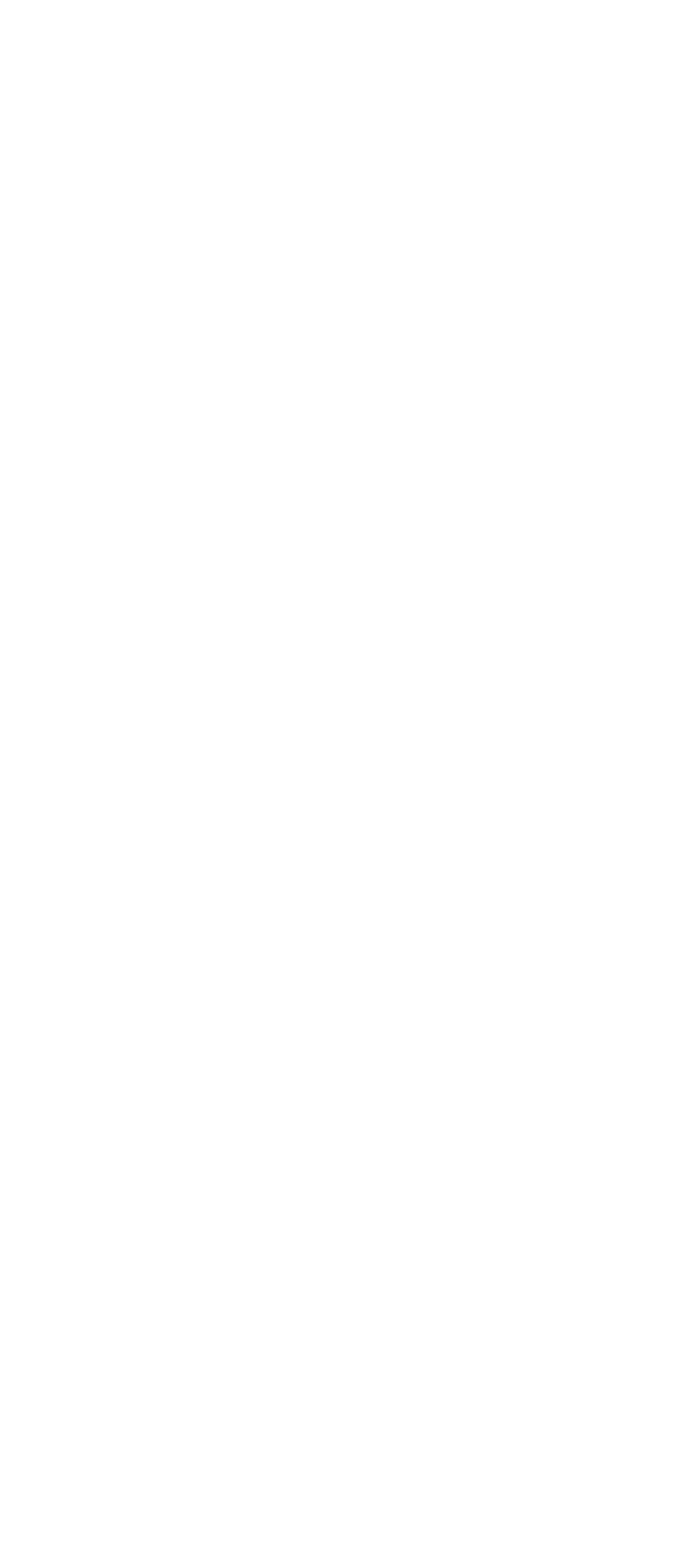Please identify the bounding box coordinates of the area that needs to be clicked to follow this instruction: "Choose area".

[0.053, 0.641, 0.947, 0.684]